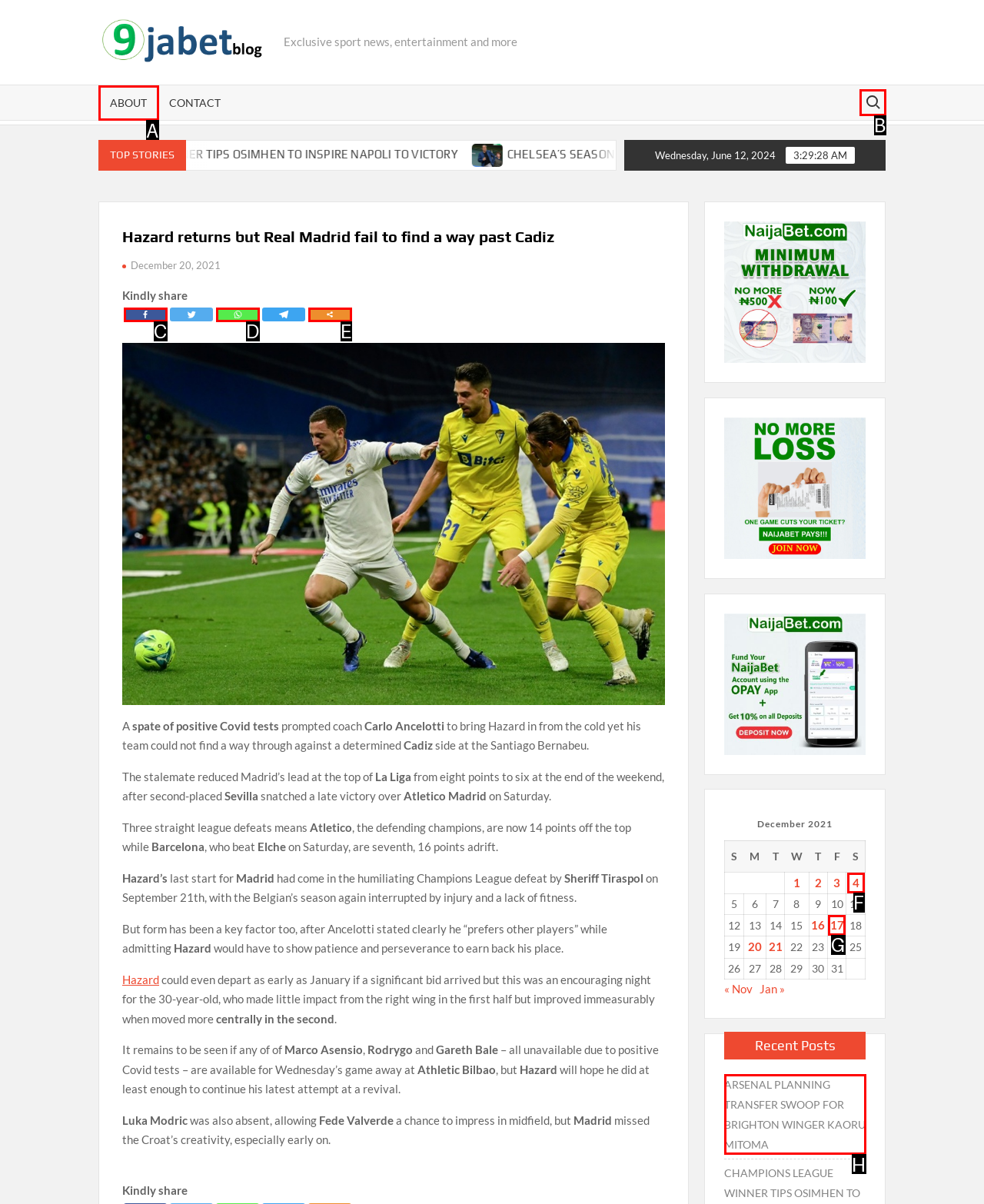Find the option you need to click to complete the following instruction: Skip to main content
Answer with the corresponding letter from the choices given directly.

None